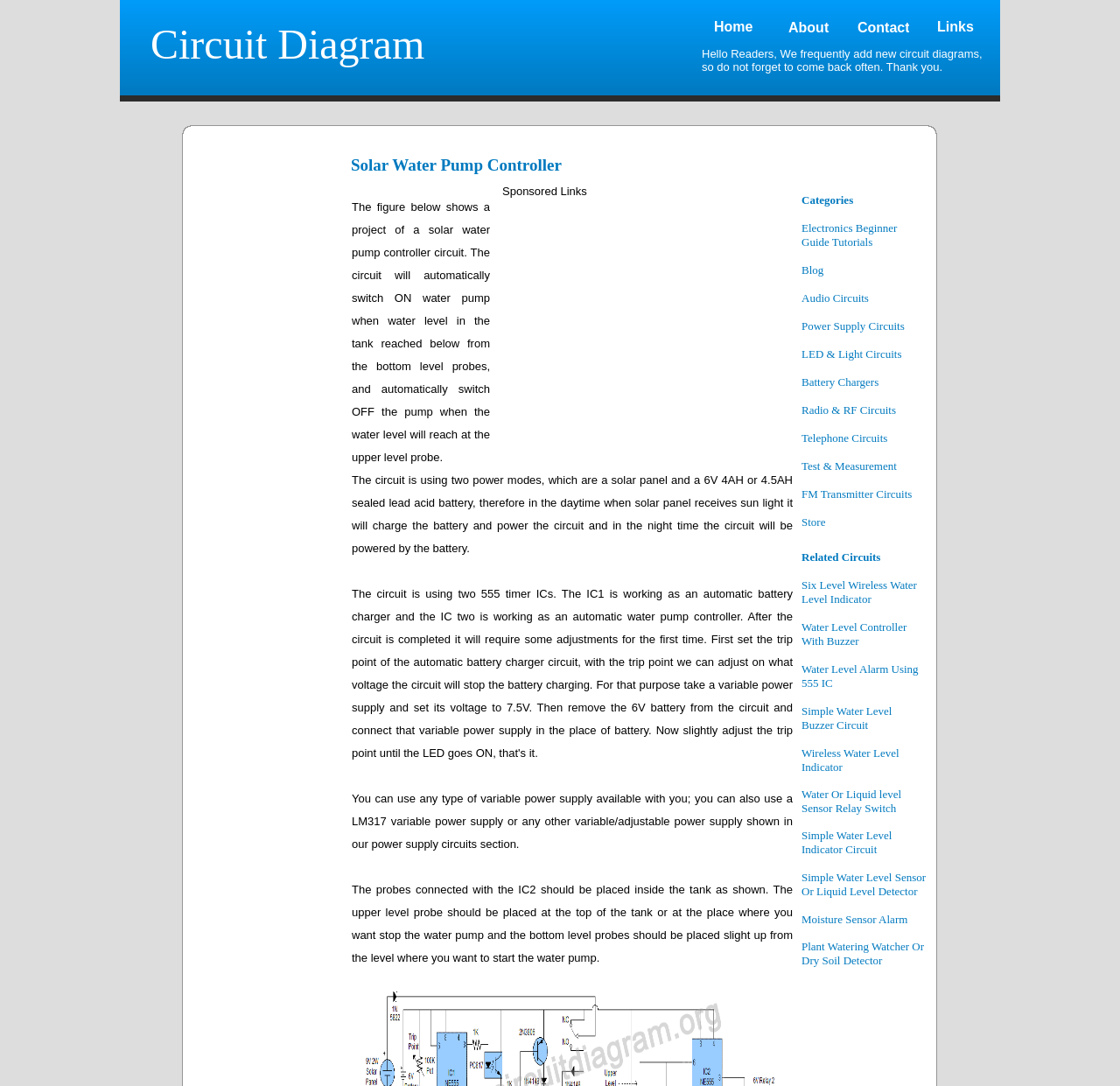Where should the upper level probe be placed?
Refer to the image and provide a detailed answer to the question.

The upper level probe should be placed at the top of the tank or at the place where you want to stop the water pump. This is according to the instructions provided in the webpage.